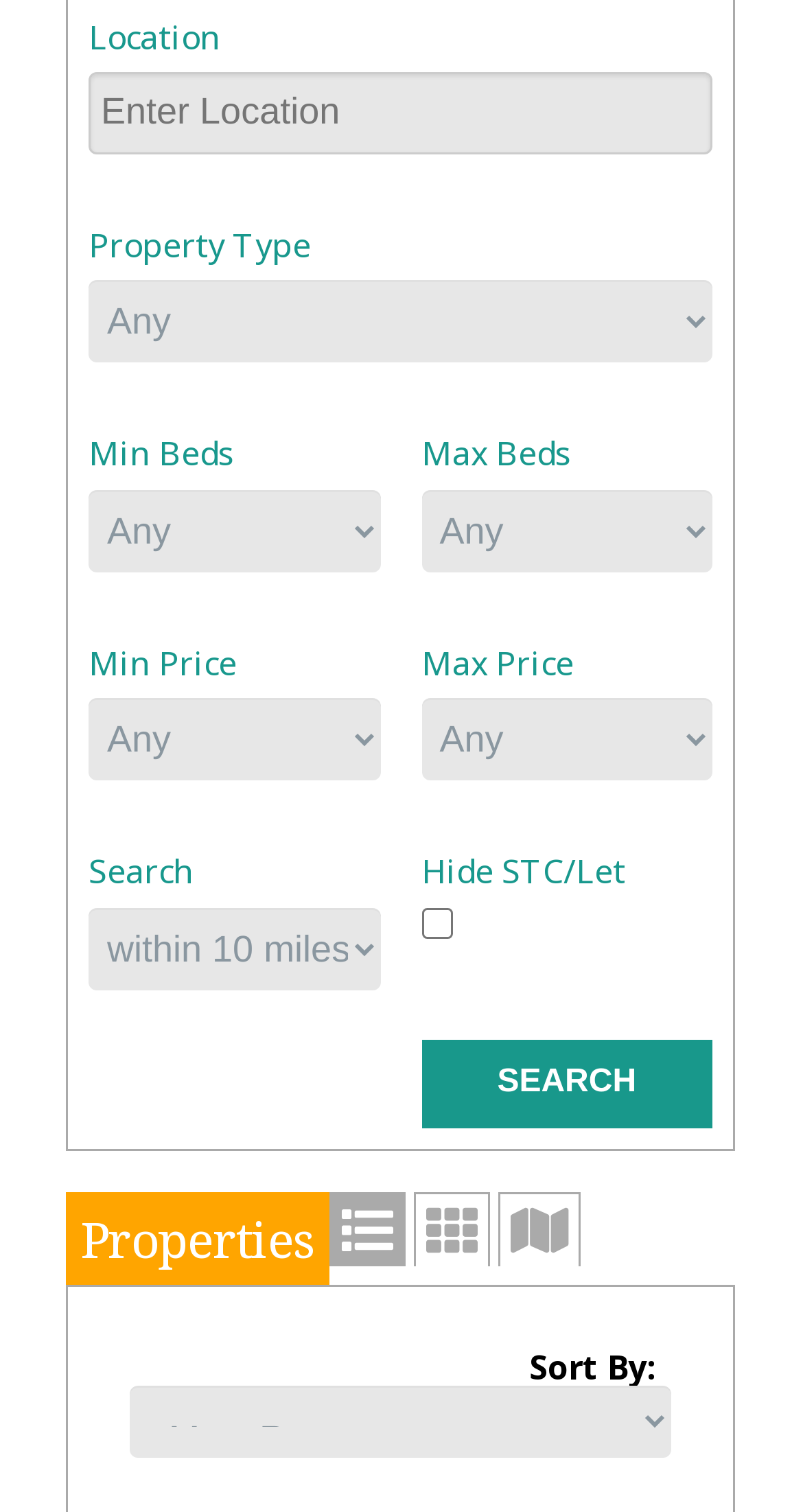Identify the bounding box coordinates of the clickable region necessary to fulfill the following instruction: "Click search". The bounding box coordinates should be four float numbers between 0 and 1, i.e., [left, top, right, bottom].

[0.524, 0.688, 0.887, 0.746]